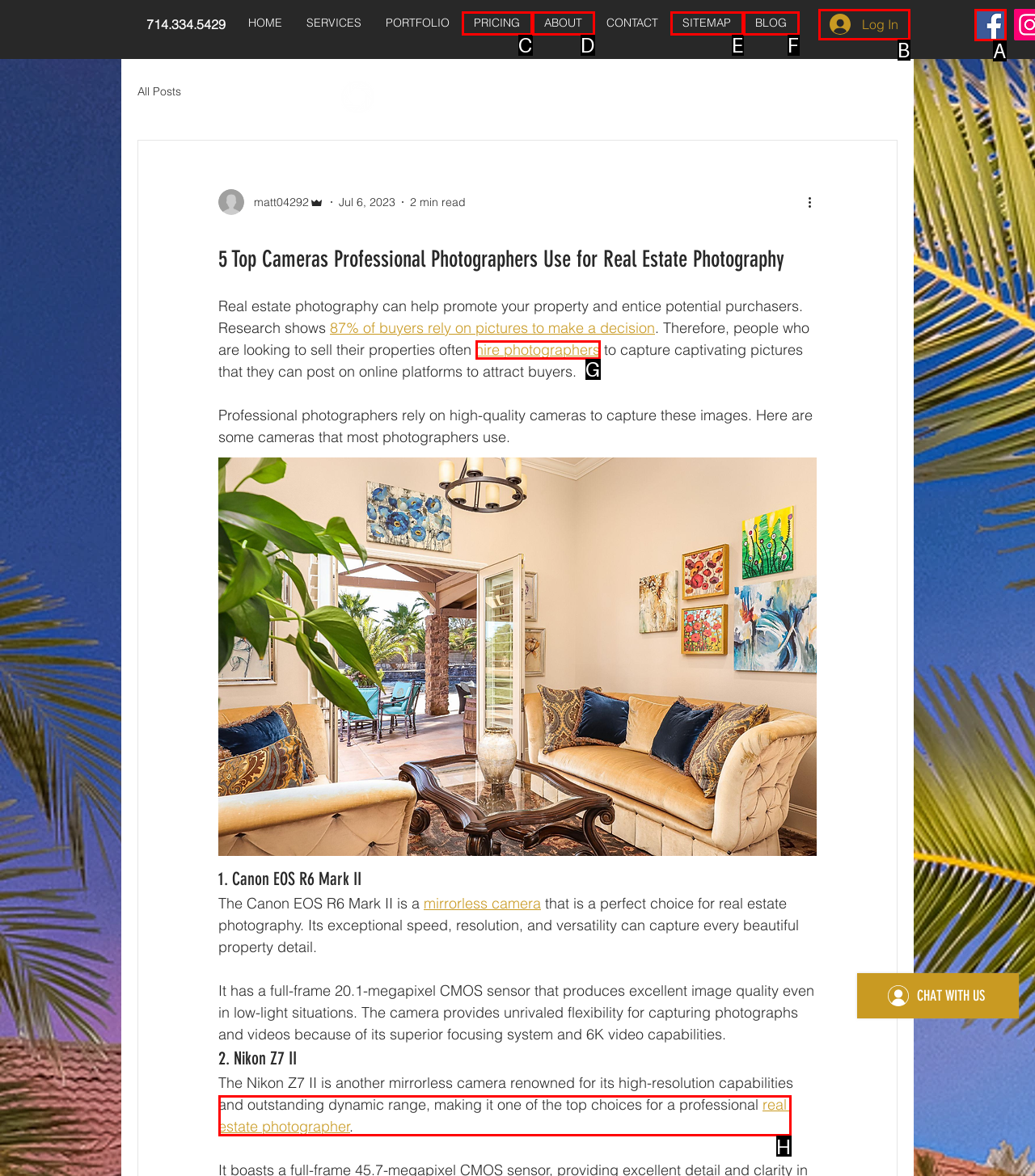Tell me the correct option to click for this task: Check 'Election Result'
Write down the option's letter from the given choices.

None